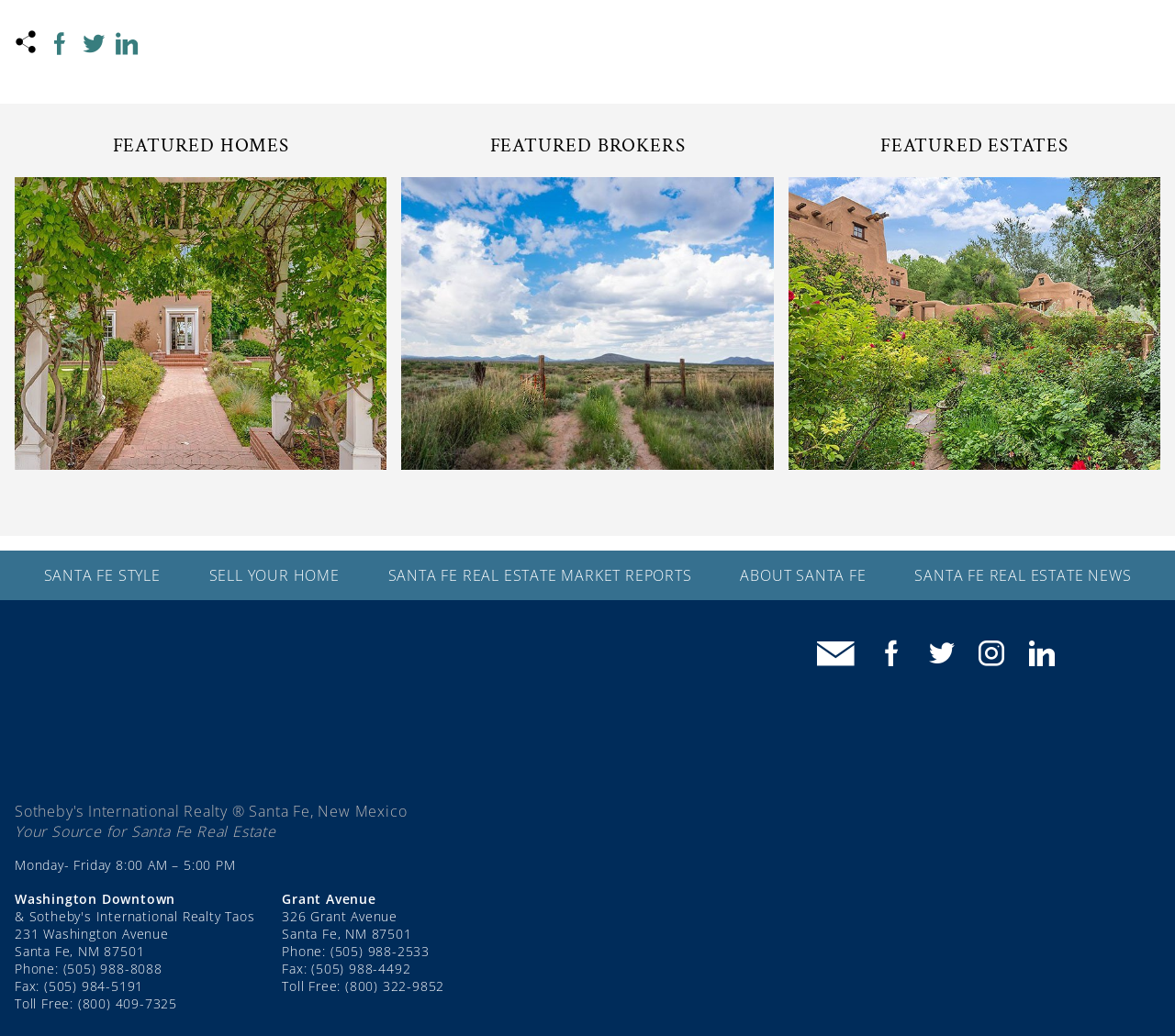What is the logo displayed at the bottom of the webpage?
Please provide a single word or phrase based on the screenshot.

Fair Housing logo